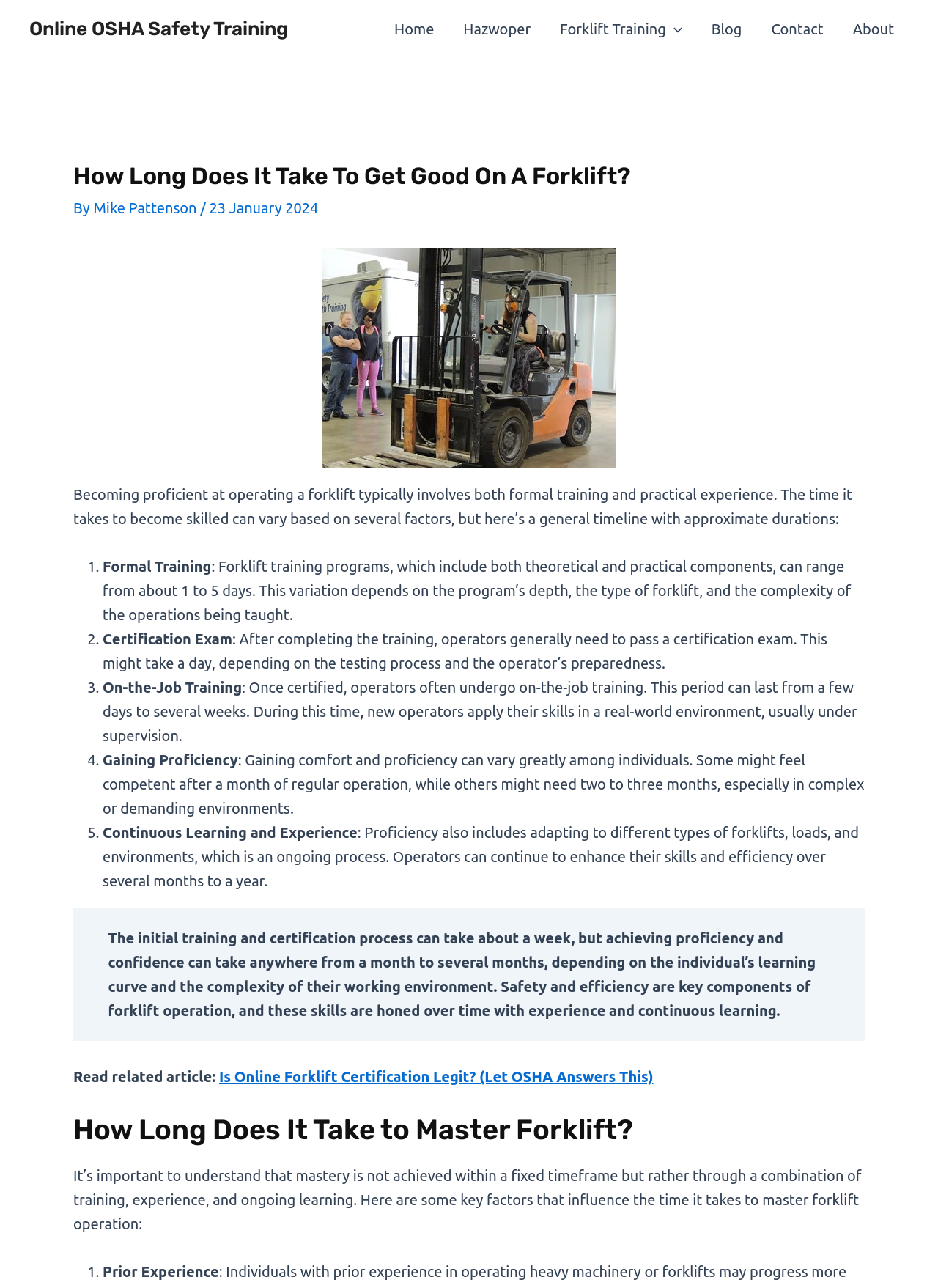Please find the bounding box coordinates of the element that you should click to achieve the following instruction: "Click on the 'Blog' link". The coordinates should be presented as four float numbers between 0 and 1: [left, top, right, bottom].

[0.743, 0.0, 0.807, 0.046]